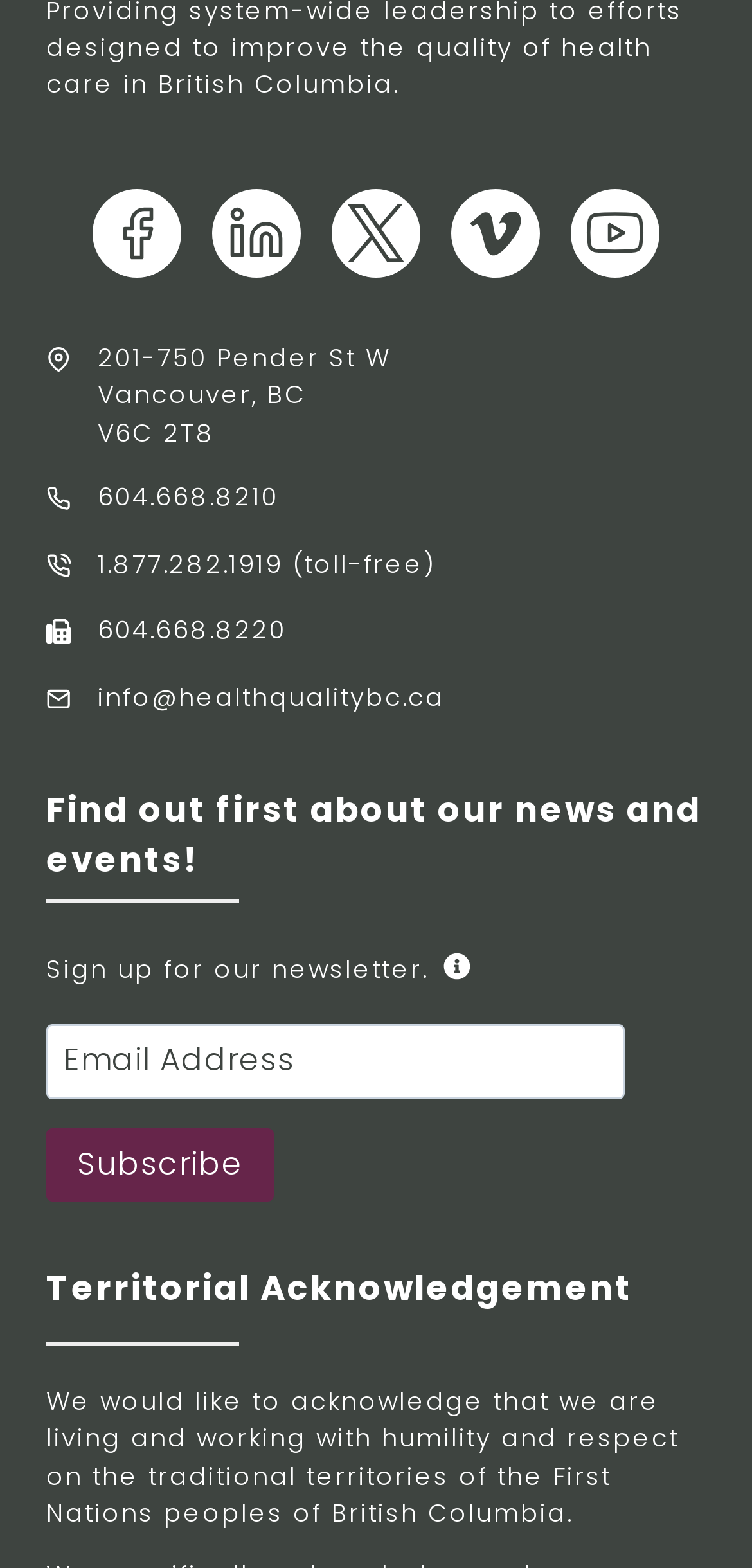What is the theme of the territorial acknowledgement?
Offer a detailed and exhaustive answer to the question.

I read the static text element that provides the territorial acknowledgement, which mentions the traditional territories of the First Nations peoples of British Columbia.